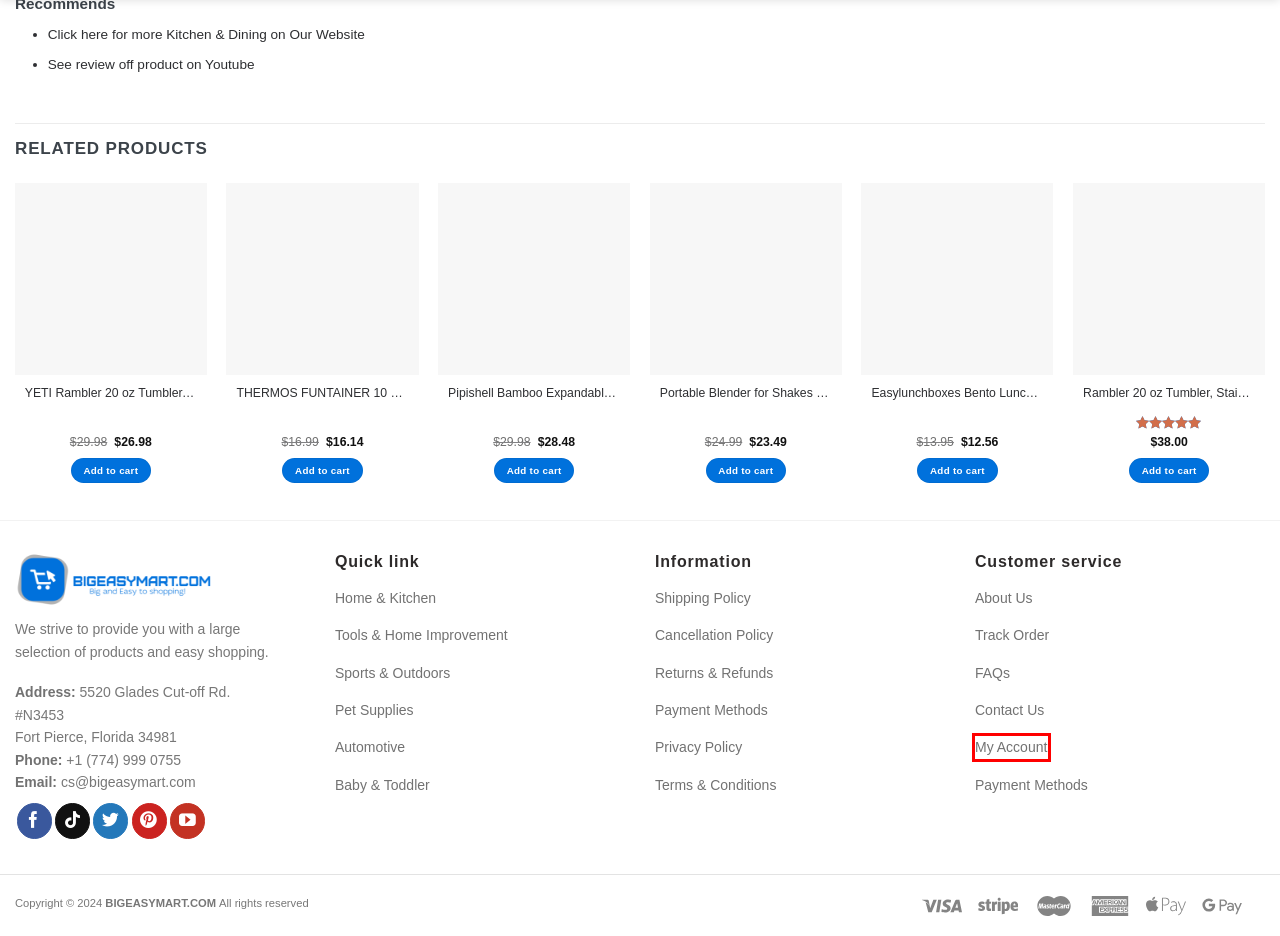You have a screenshot showing a webpage with a red bounding box around a UI element. Choose the webpage description that best matches the new page after clicking the highlighted element. Here are the options:
A. Returns & Refunds | BigEasyMart.com
B. Cancellation Policy | BigEasyMart.com
C. Shipping Policy | BigEasyMart.com
D. Rubbermaid | BigEasyMart.com
E. Payment Methods | BigEasyMart.com
F. Privacy Policy | BigEasyMart.com
G. Health & Beauty | BigEasyMart.com
H. Terms & Conditions | BigEasyMart.com

H